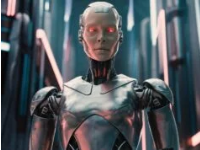What type of setting is hinted at by the backdrop?
Please give a well-detailed answer to the question.

The caption describes the environment as having a 'backdrop of vertical lights', which suggests a futuristic or advanced setting, typically associated with high-tech or sci-fi environments.